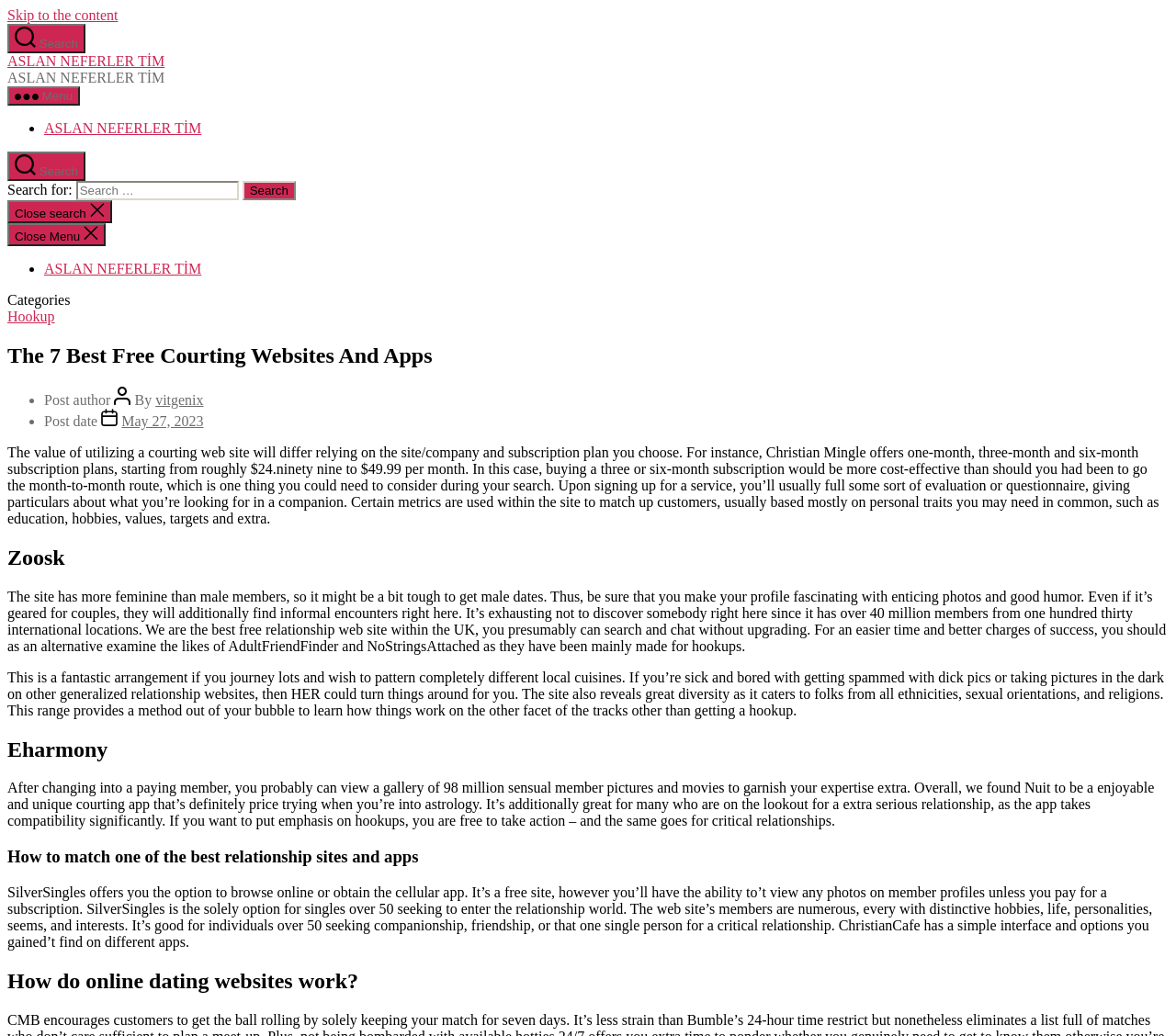What is the date of the webpage content? Based on the image, give a response in one word or a short phrase.

May 27, 2023